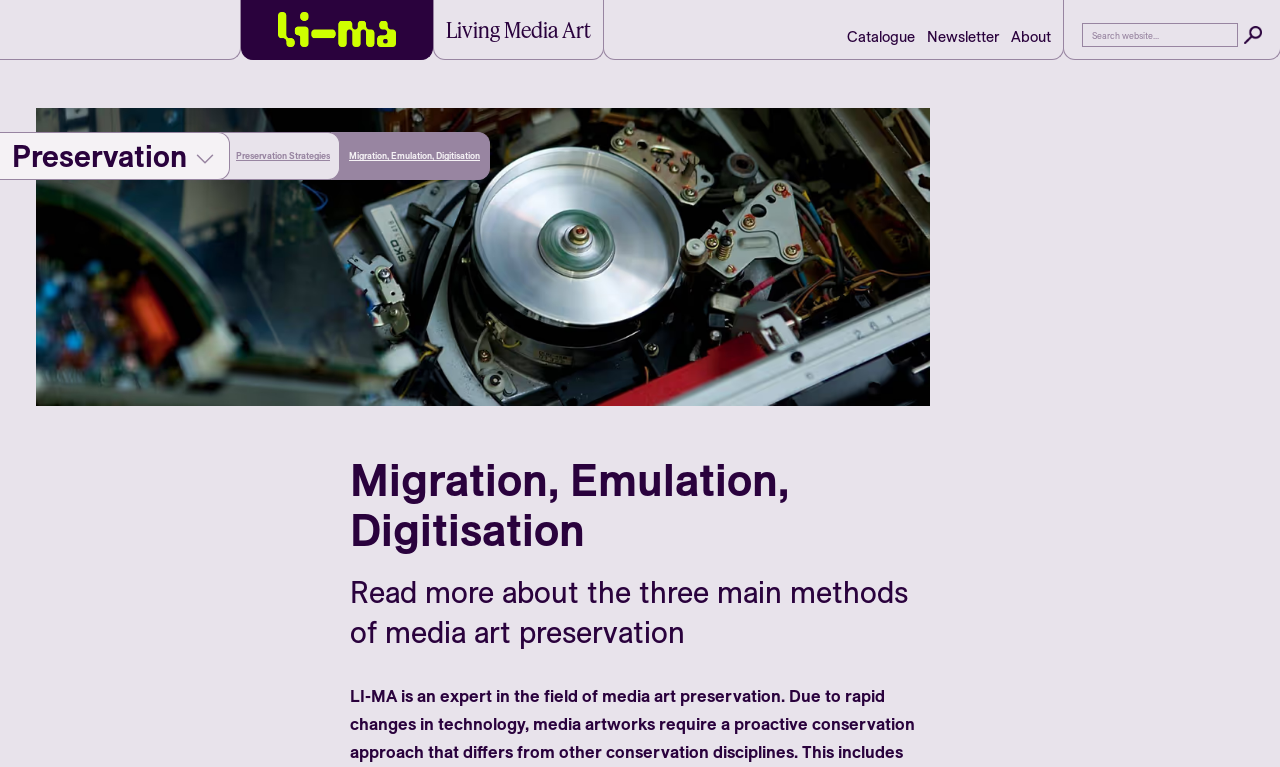What is the purpose of the textbox in the top right corner?
Look at the image and respond with a one-word or short phrase answer.

Search website